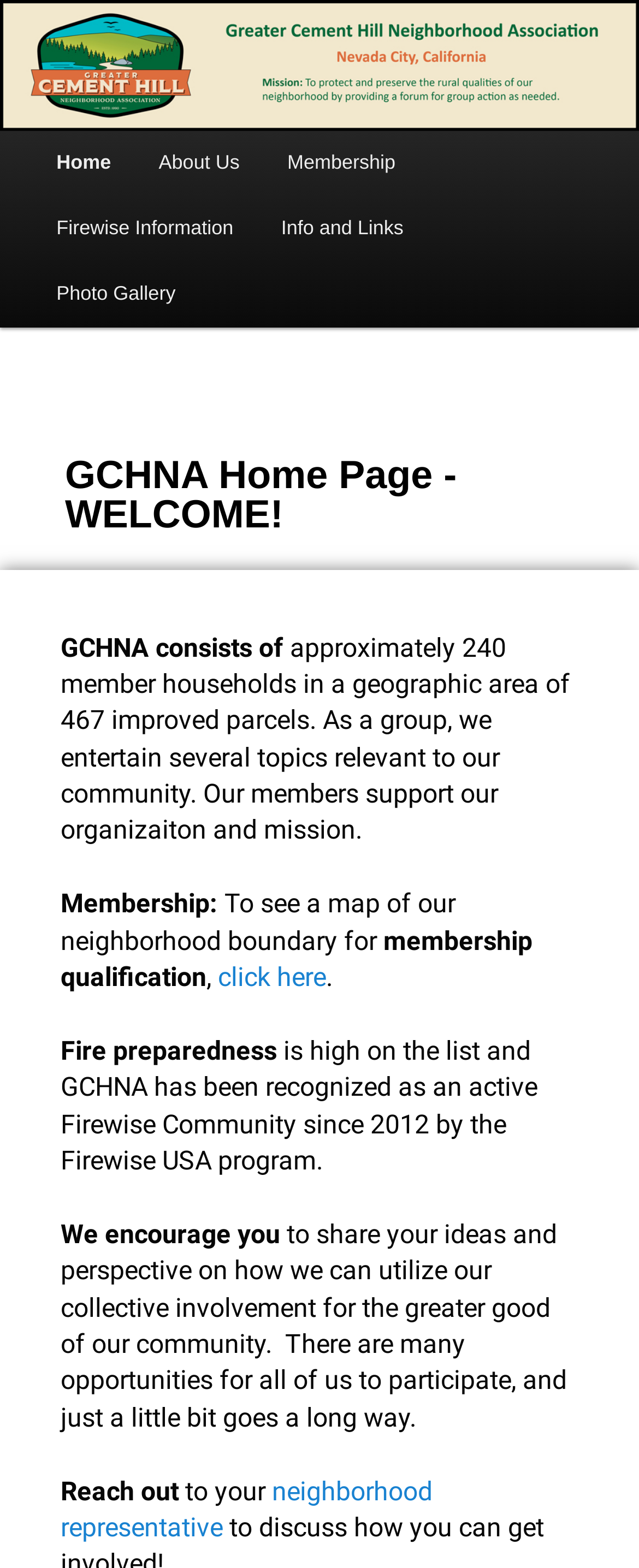Determine the bounding box coordinates for the area that should be clicked to carry out the following instruction: "Click the 'neighborhood representative' link".

[0.095, 0.941, 0.677, 0.984]